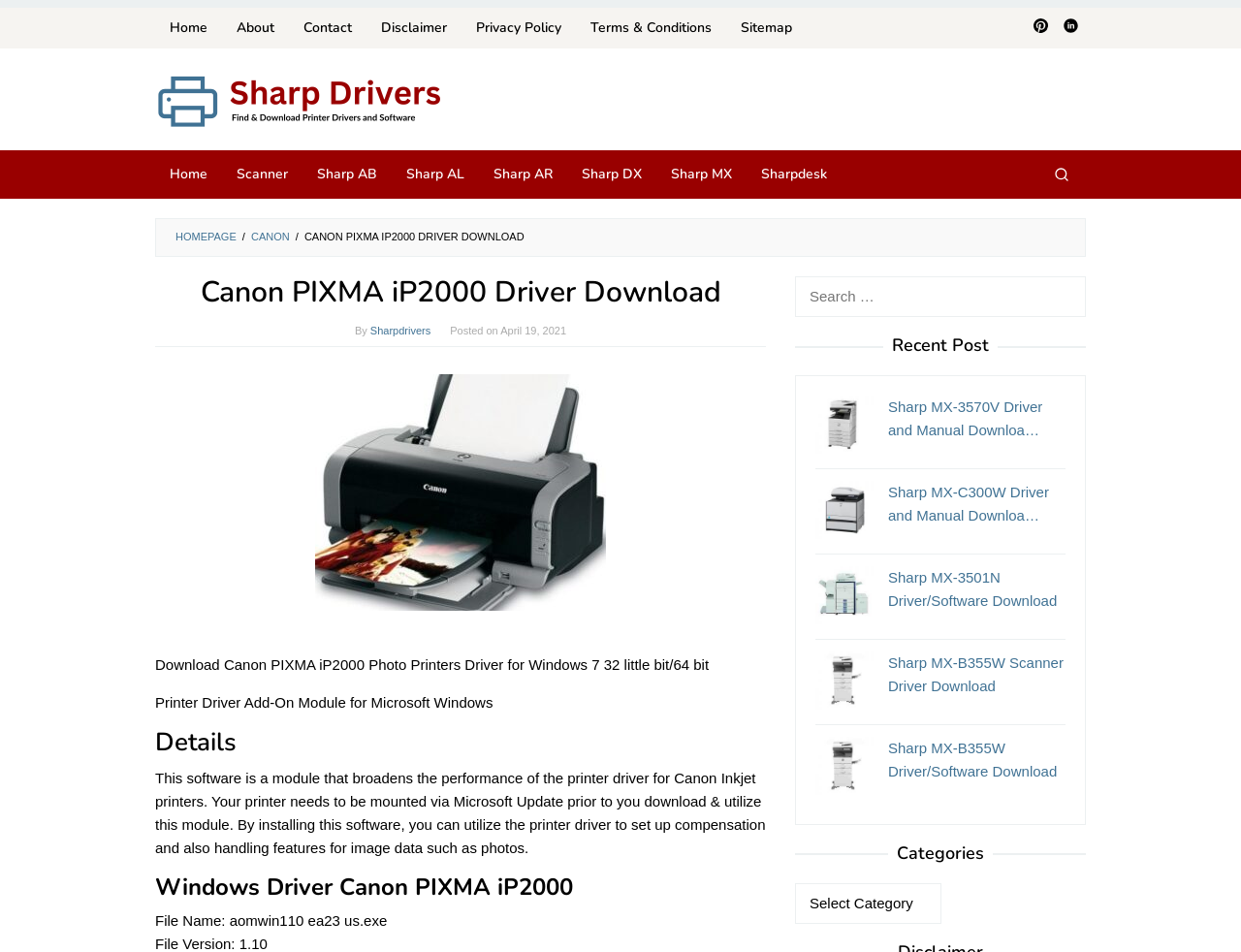What is the purpose of the 'Printer Driver Add-On Module'?
Please provide a single word or phrase in response based on the screenshot.

To broaden the performance of the printer driver